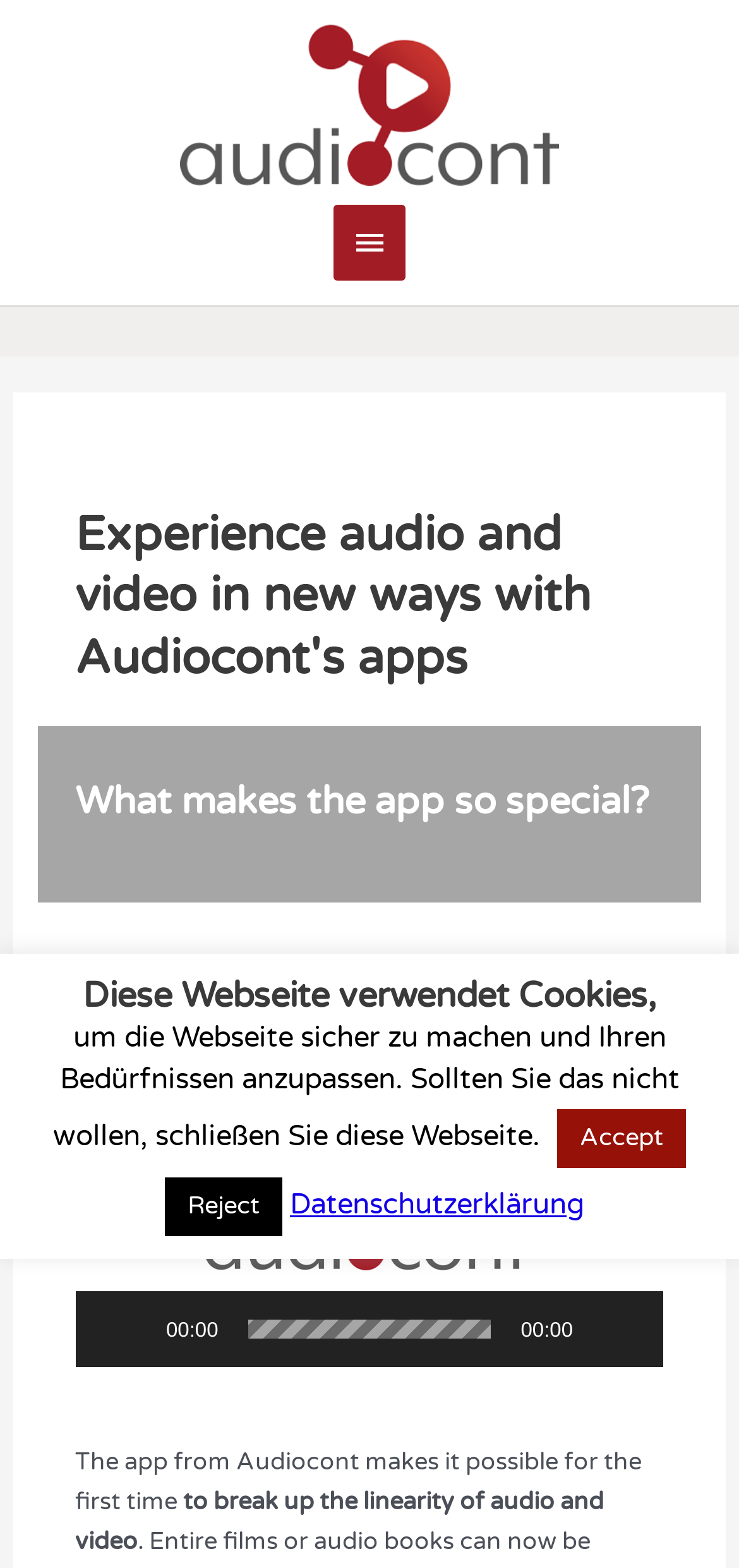Bounding box coordinates are specified in the format (top-left x, top-left y, bottom-right x, bottom-right y). All values are floating point numbers bounded between 0 and 1. Please provide the bounding box coordinate of the region this sentence describes: Main Menu

[0.451, 0.131, 0.549, 0.179]